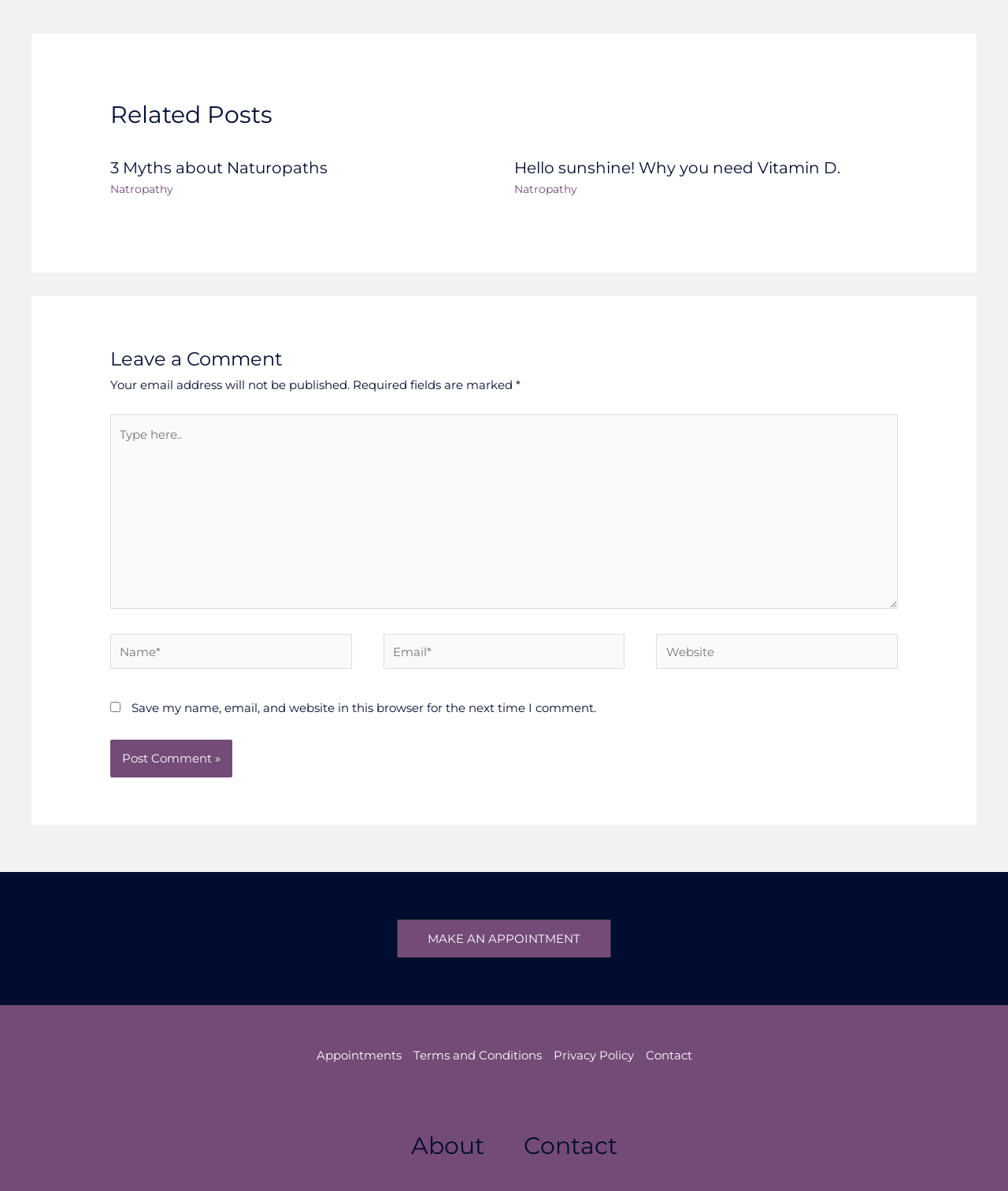Locate the bounding box coordinates of the segment that needs to be clicked to meet this instruction: "Type in the comment box".

[0.109, 0.348, 0.891, 0.511]